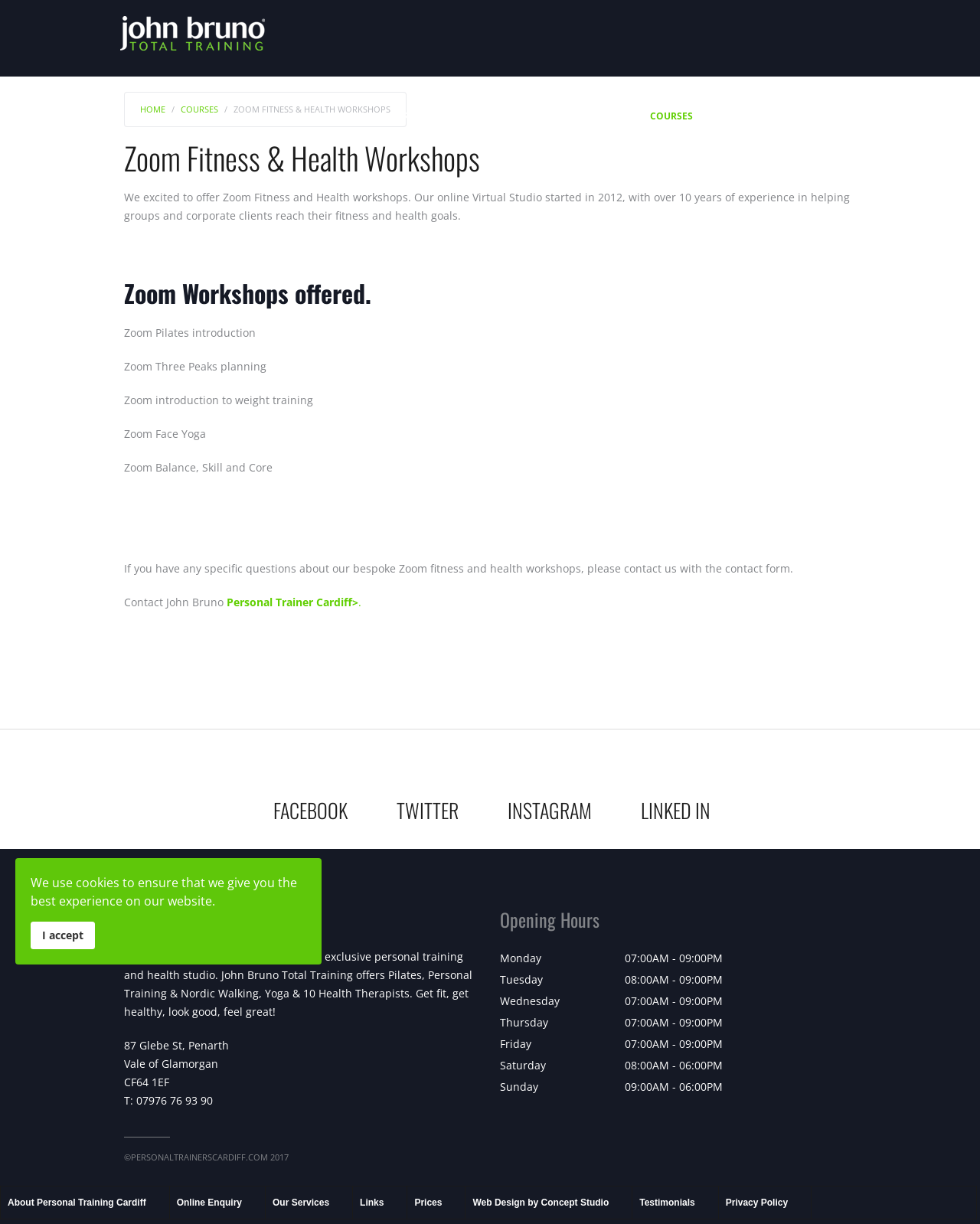What is the address of the Personal Trainer Cardiff?
Examine the screenshot and reply with a single word or phrase.

87 Glebe St, Penarth